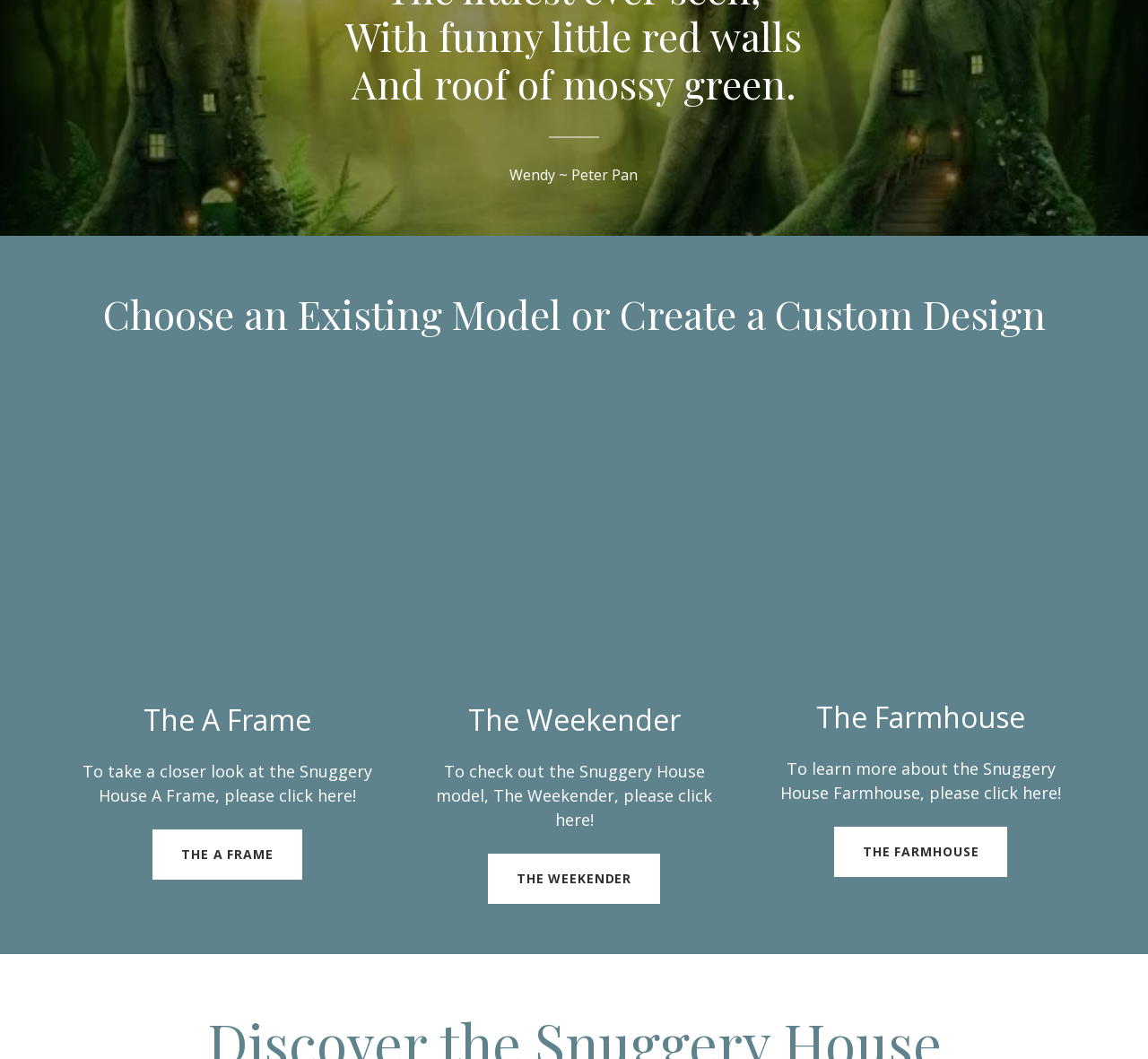Provide a short answer using a single word or phrase for the following question: 
What is the location where the A Frame playhouse is built?

Indiana